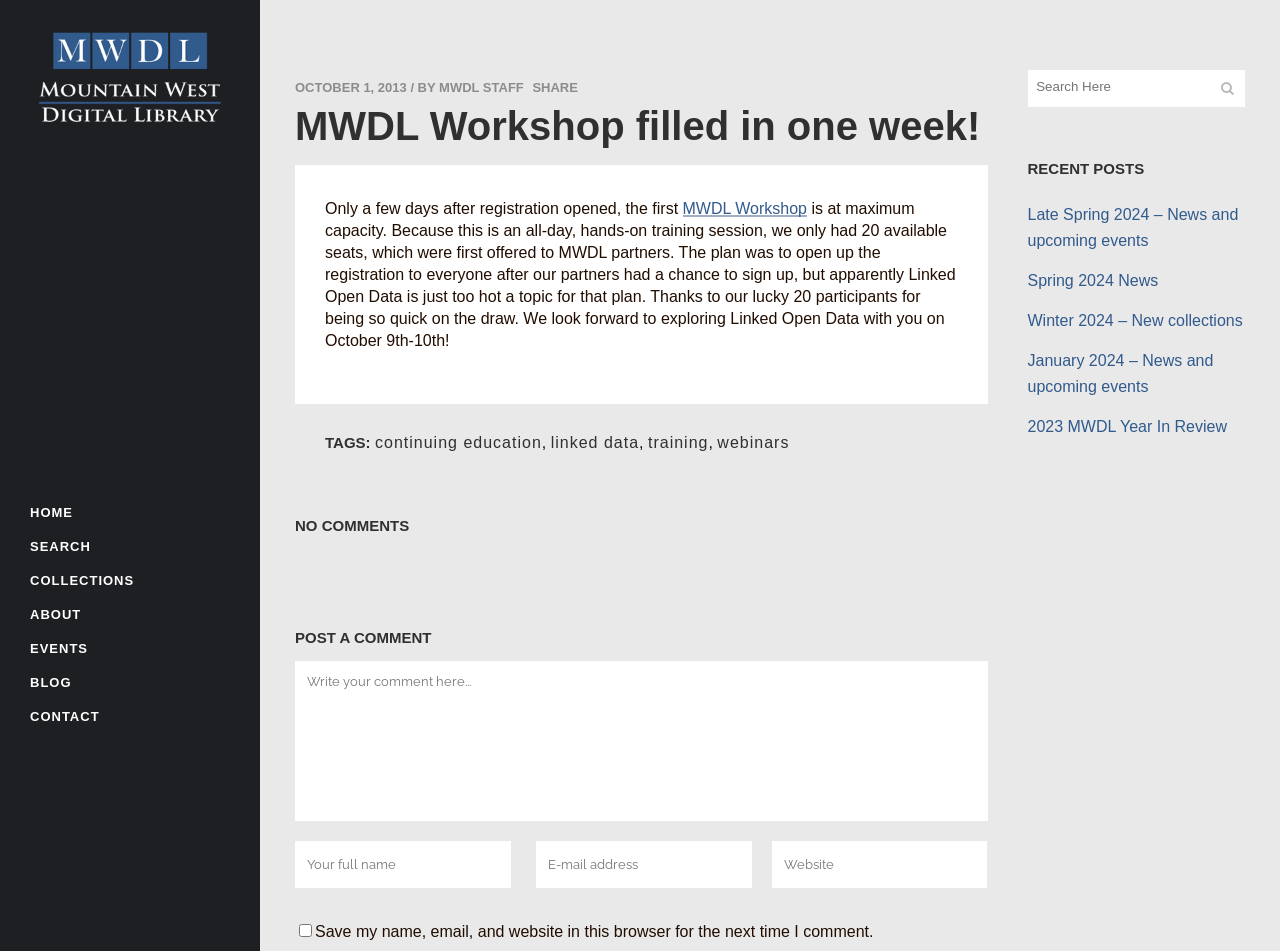Write an elaborate caption that captures the essence of the webpage.

The webpage is about the MWDL Workshop, which has filled its capacity in just one week. At the top left corner, there is a logo of MWDL, accompanied by a navigation menu with links to HOME, SEARCH, COLLECTIONS, ABOUT, EVENTS, BLOG, and CONTACT. 

Below the navigation menu, there is an article section that takes up most of the page. The article is dated October 1, 2013, and is written by MWDL STAFF. The title of the article is "MWDL Workshop filled in one week!", and it announces that the workshop has reached its maximum capacity of 20 participants. The article also mentions that the workshop will explore Linked Open Data on October 9th-10th.

On the right side of the article, there are links to share the post and tags related to the article, including continuing education, linked data, training, and webinars. 

Below the article, there is a section for comments. It shows that there are no comments yet, and provides a form for users to post a comment. The form includes fields for the user's full name, email address, and website, as well as a checkbox to save the user's information for future comments.

On the right side of the page, there is a complementary section that includes a search bar and a list of recent posts, with links to news and upcoming events from different time periods.